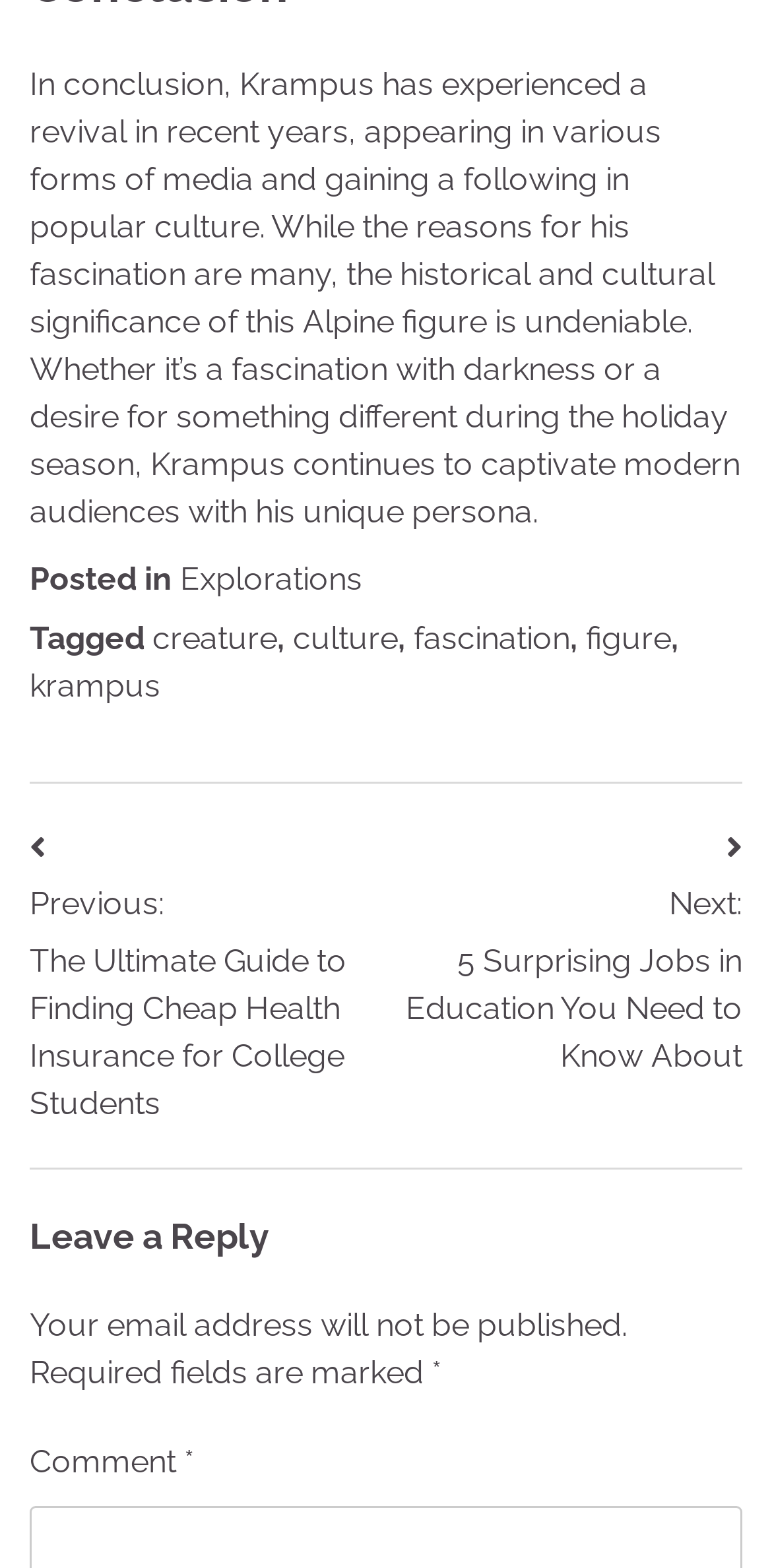Specify the bounding box coordinates of the region I need to click to perform the following instruction: "Click on the 'Next' post navigation link". The coordinates must be four float numbers in the range of 0 to 1, i.e., [left, top, right, bottom].

[0.5, 0.525, 0.962, 0.689]